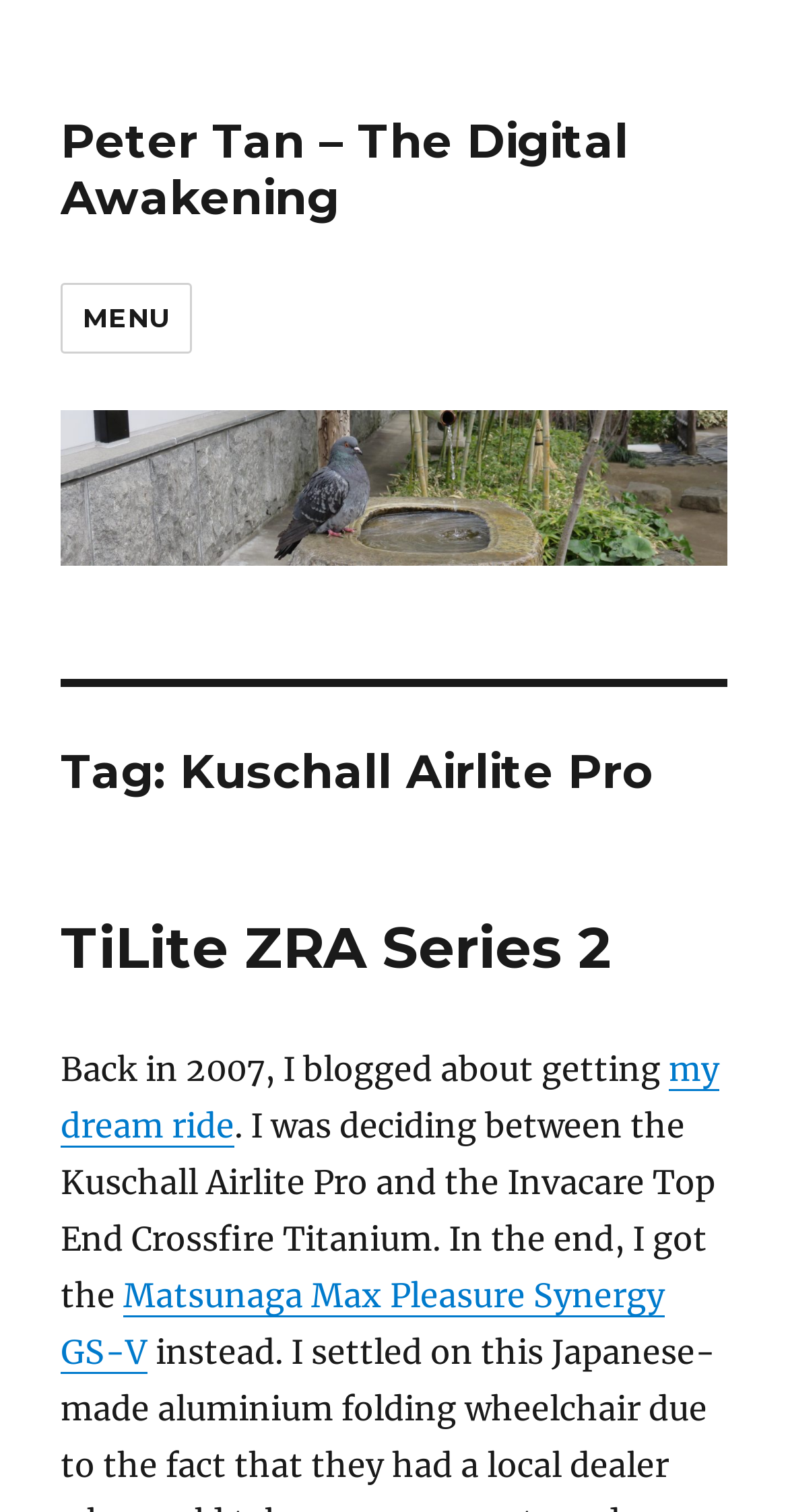What is the author's dream ride?
Could you please answer the question thoroughly and with as much detail as possible?

The author mentions 'my dream ride' in the text, which is linked to the Kuschall Airlite Pro, suggesting that it is the author's desired wheelchair model.